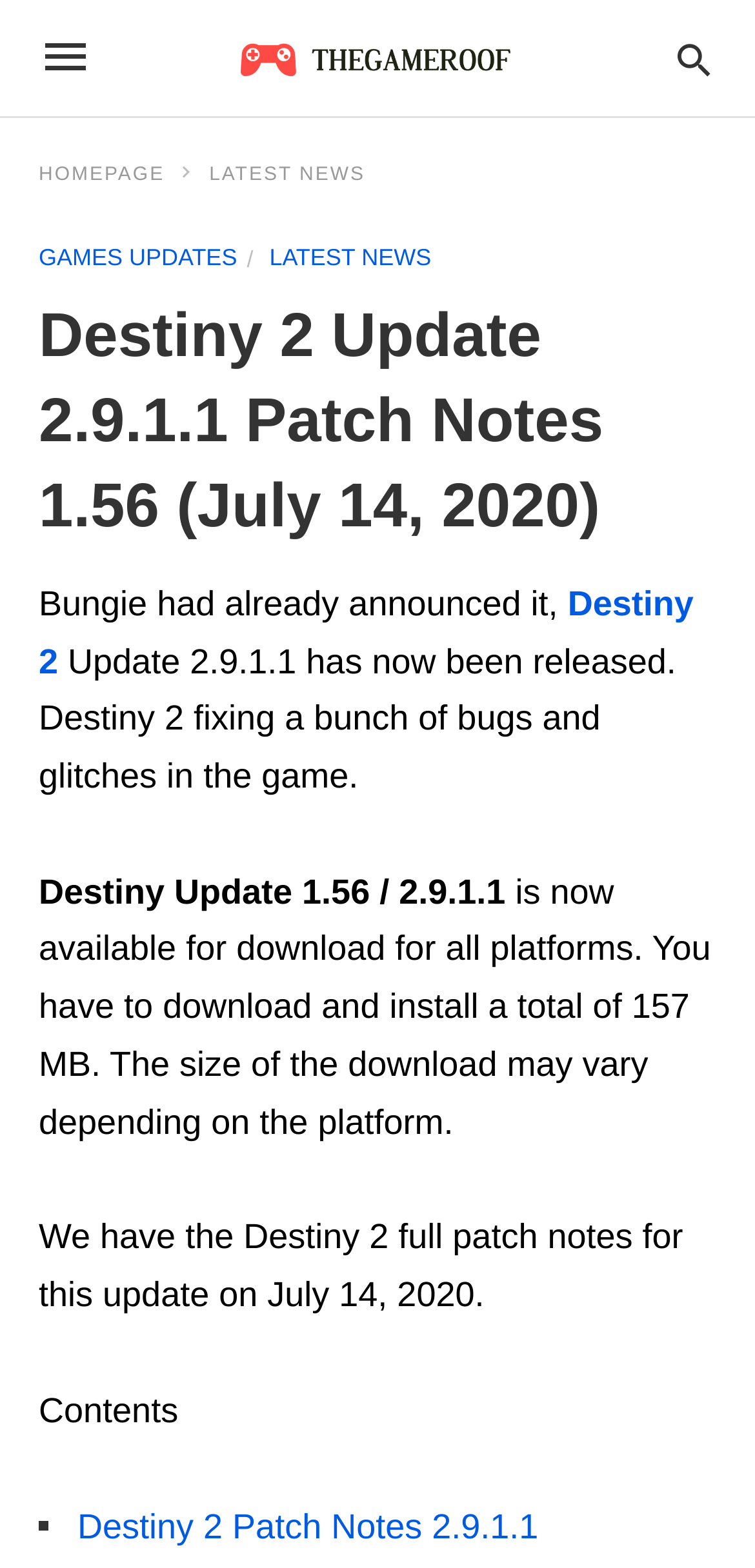Find the bounding box coordinates of the UI element according to this description: "here".

None